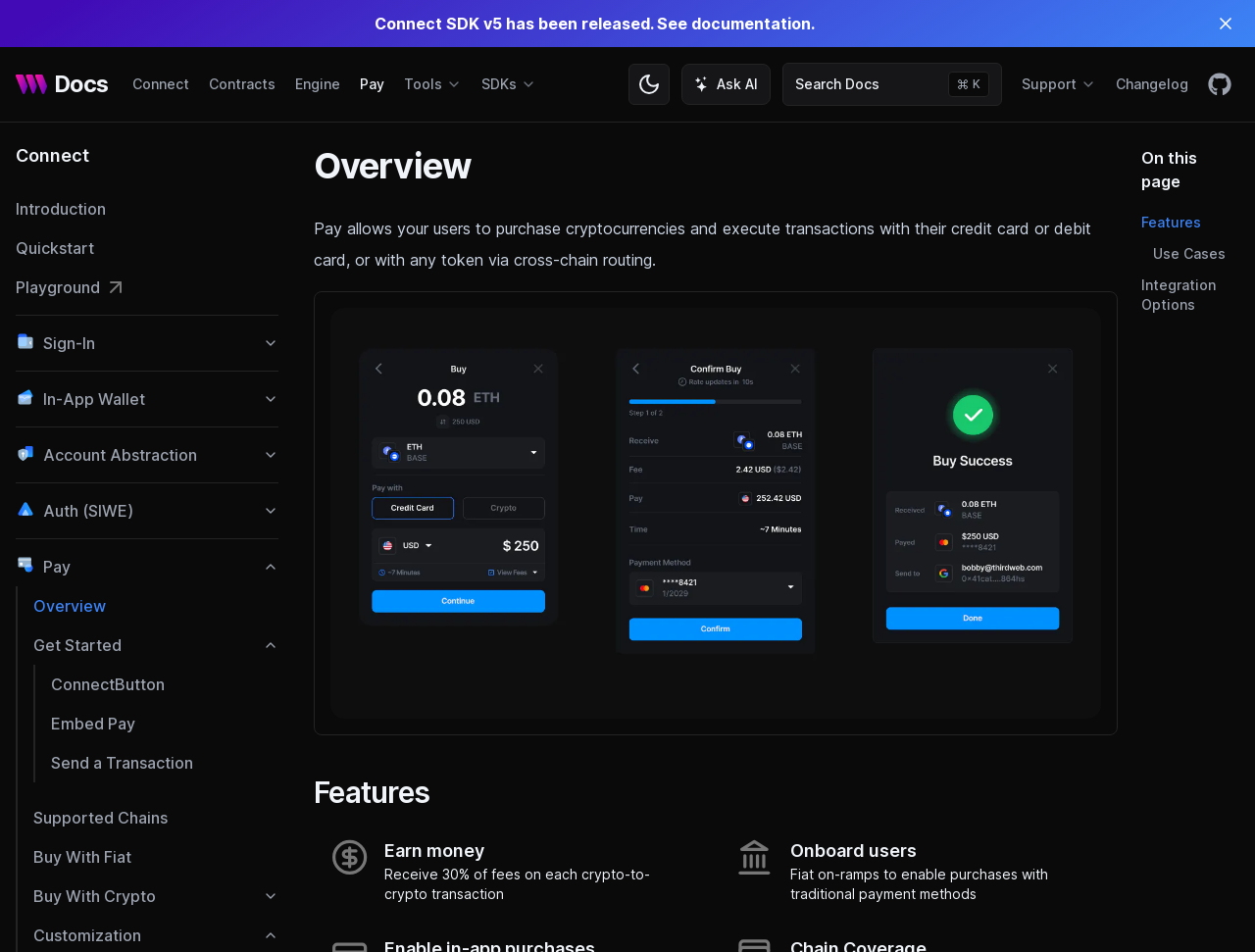Using the element description: "Ask AI", determine the bounding box coordinates. The coordinates should be in the format [left, top, right, bottom], with values between 0 and 1.

[0.543, 0.067, 0.614, 0.11]